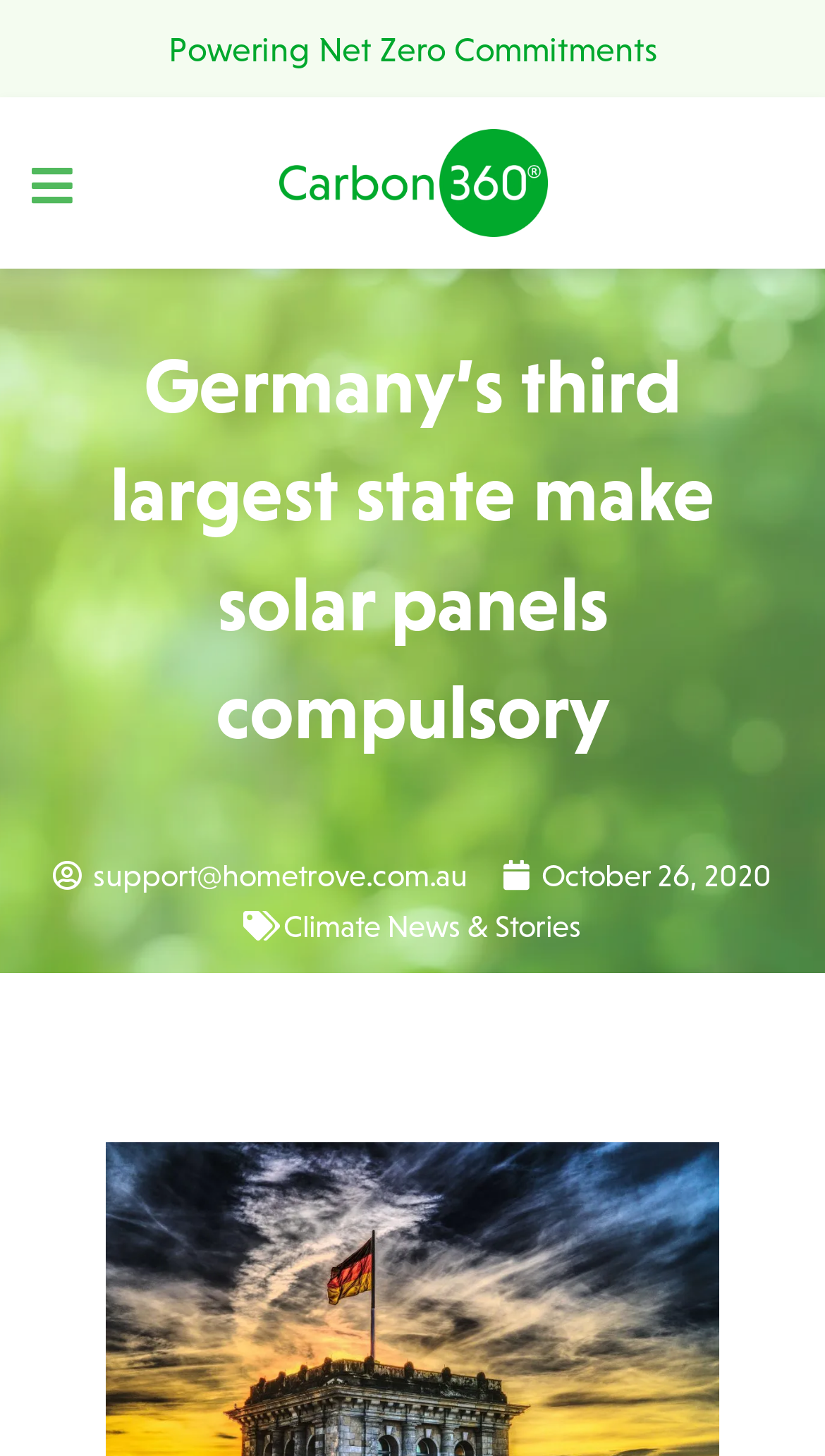Determine the main headline from the webpage and extract its text.

Germany’s third largest state make solar panels compulsory